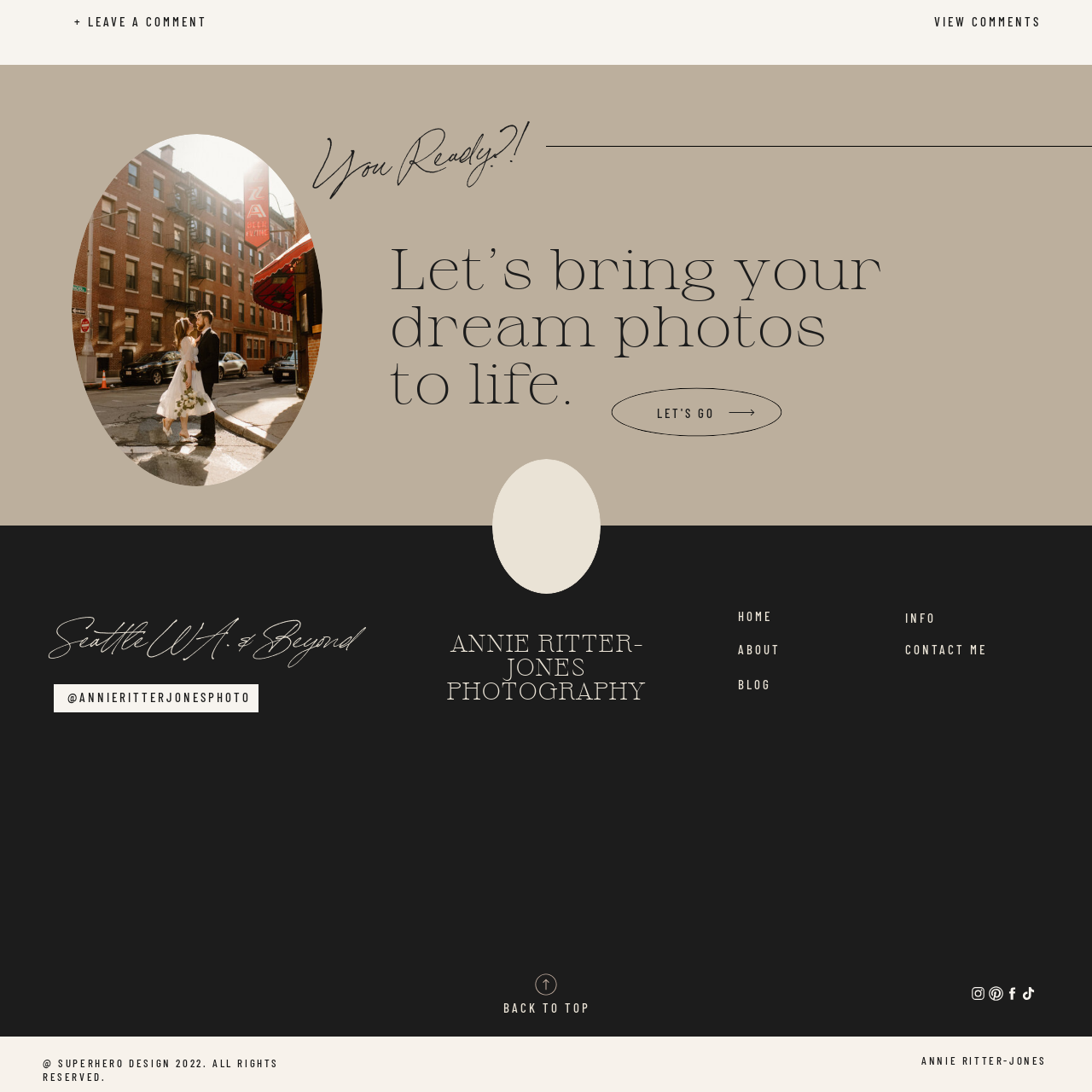Please examine the highlighted section of the image enclosed in the red rectangle and provide a comprehensive answer to the following question based on your observation: What does the image serve as on the webpage?

The image of the camera serves as a focal point on the webpage, enhancing the site's aesthetic while highlighting the importance of photography in personal and shared experiences, making it a central element of the webpage's design.